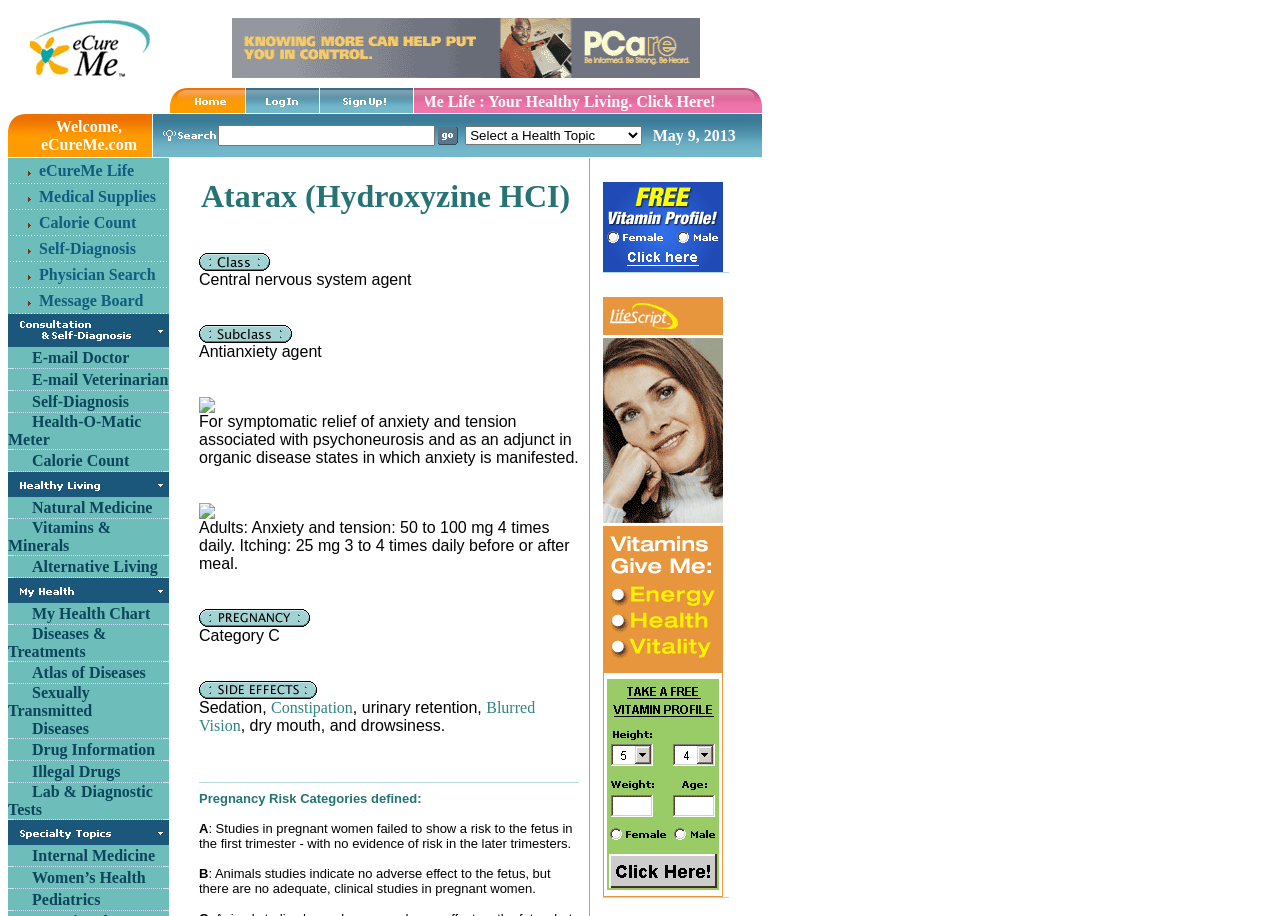Please identify the bounding box coordinates of the element I need to click to follow this instruction: "Click the Click Here link".

[0.181, 0.07, 0.546, 0.088]